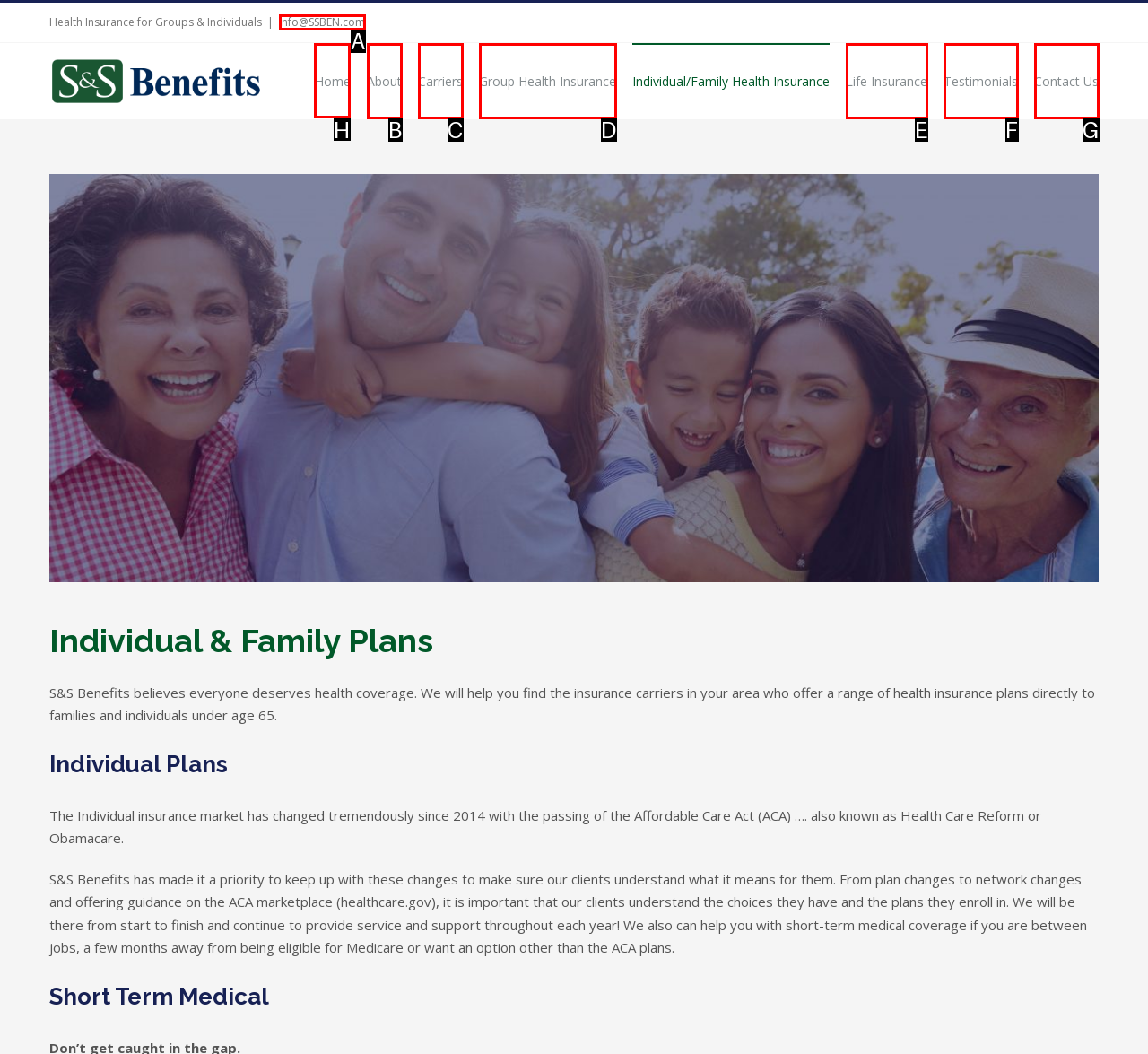Tell me which letter I should select to achieve the following goal: Click the 'Home' link
Answer with the corresponding letter from the provided options directly.

H